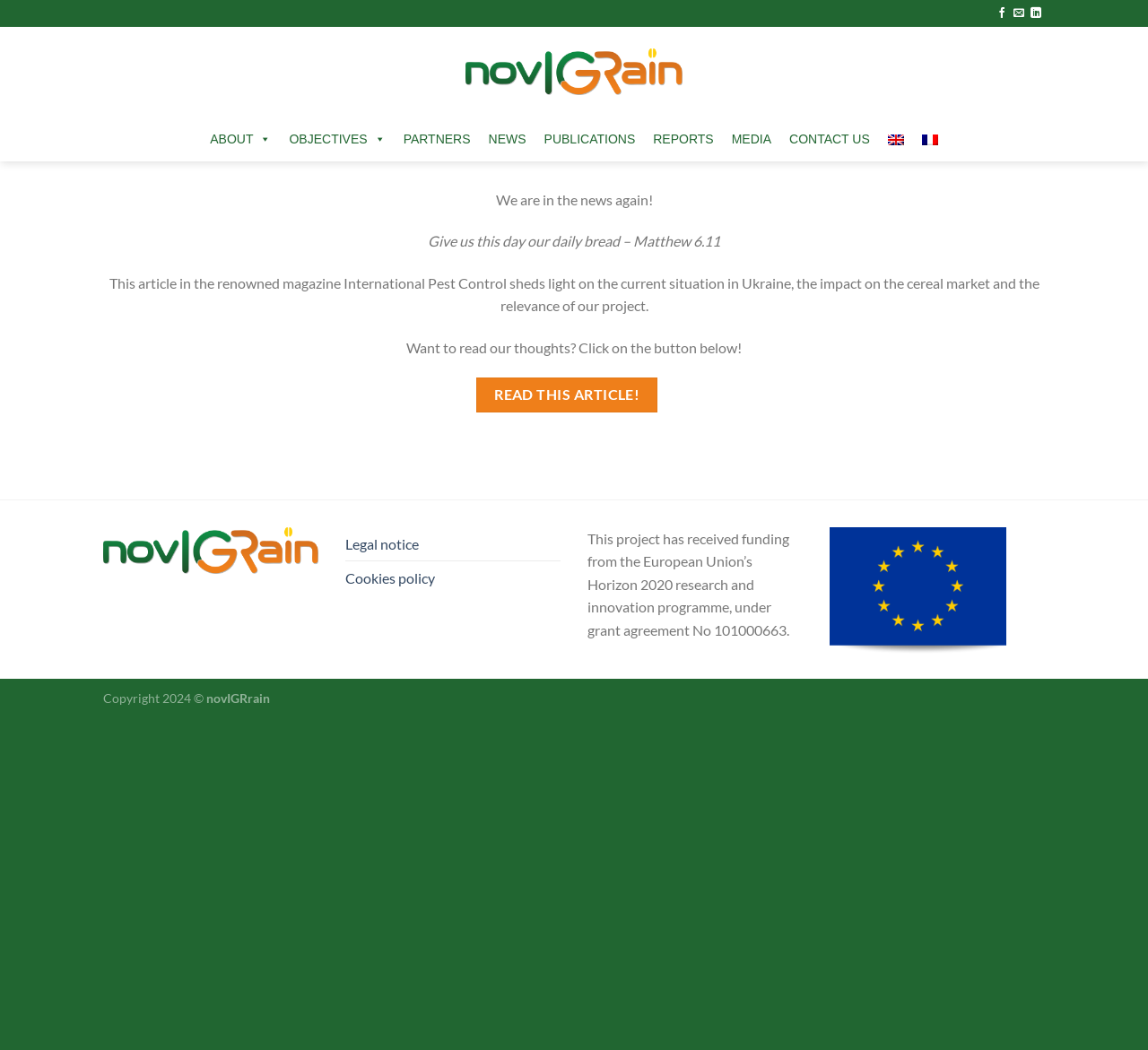Please determine the bounding box coordinates of the element to click on in order to accomplish the following task: "Read the article posted on April 12, 2017". Ensure the coordinates are four float numbers ranging from 0 to 1, i.e., [left, top, right, bottom].

None